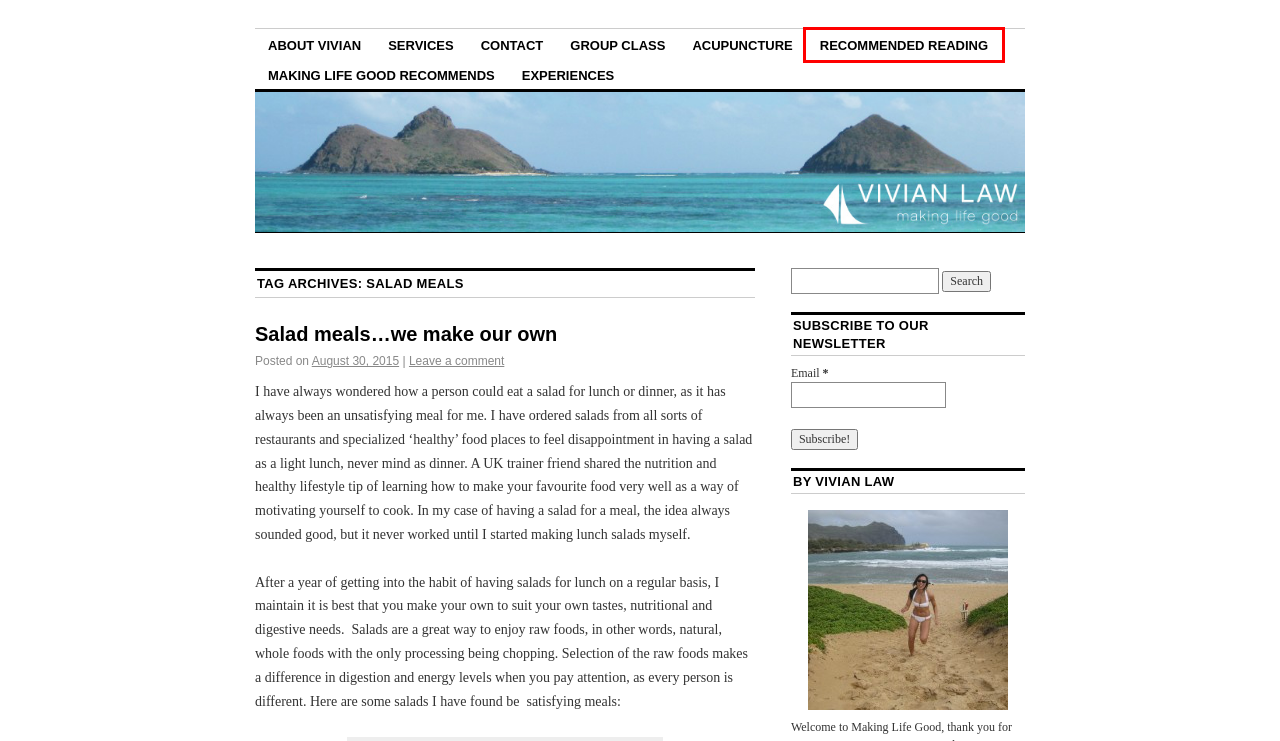You have a screenshot of a webpage with a red bounding box around a UI element. Determine which webpage description best matches the new webpage that results from clicking the element in the bounding box. Here are the candidates:
A. Making Life Good Recommends | Vivian Law
B. about vivian | Vivian Law
C. Recommended Reading | Vivian Law
D. Group Class | Vivian Law
E. Acupuncture | Vivian Law
F. Experiences | Vivian Law
G. Salad meals…we make our own | Vivian Law
H. contact | Vivian Law

C